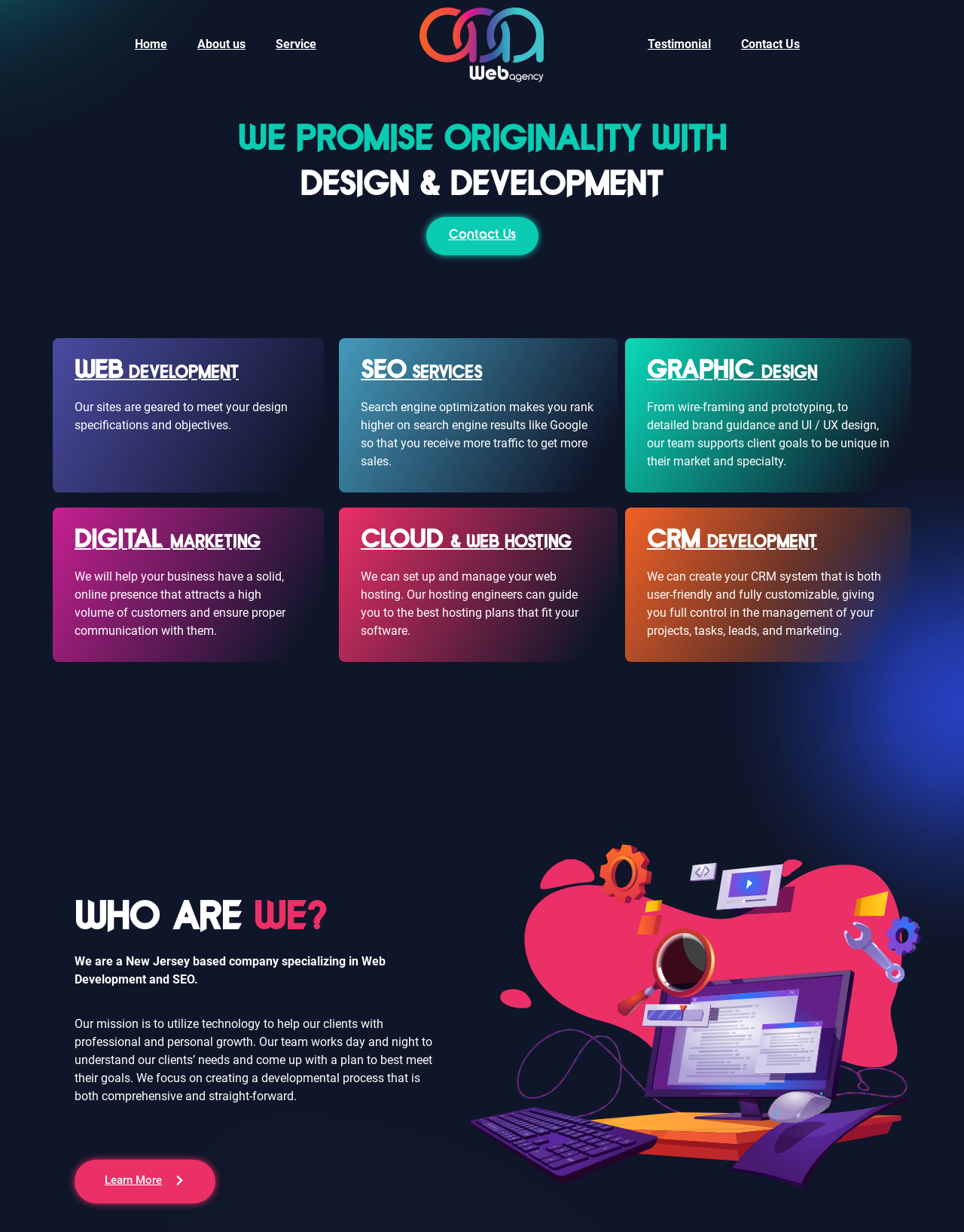Please mark the clickable region by giving the bounding box coordinates needed to complete this instruction: "Learn more about the company".

[0.077, 0.942, 0.223, 0.977]